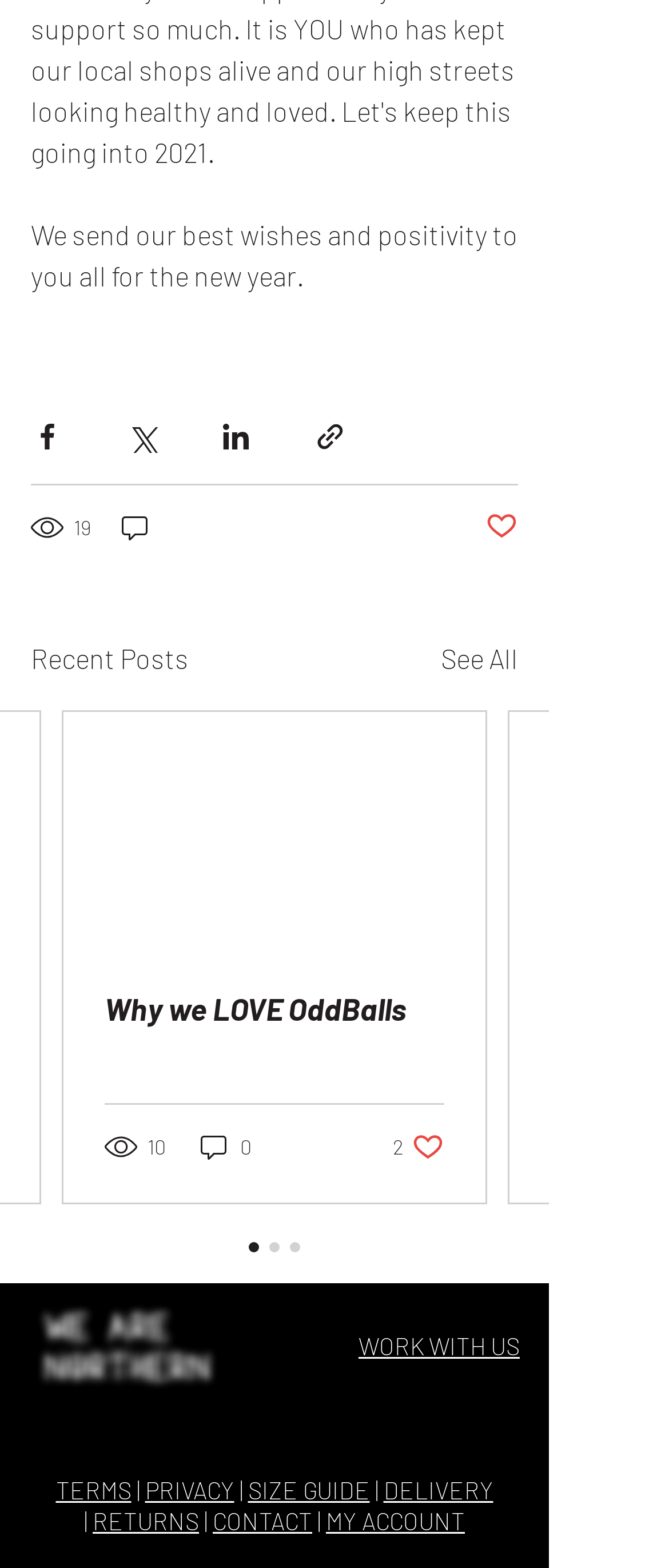What social media platforms are listed at the bottom of the webpage?
Answer with a single word or phrase by referring to the visual content.

Facebook, Instagram, TikTok, etc.